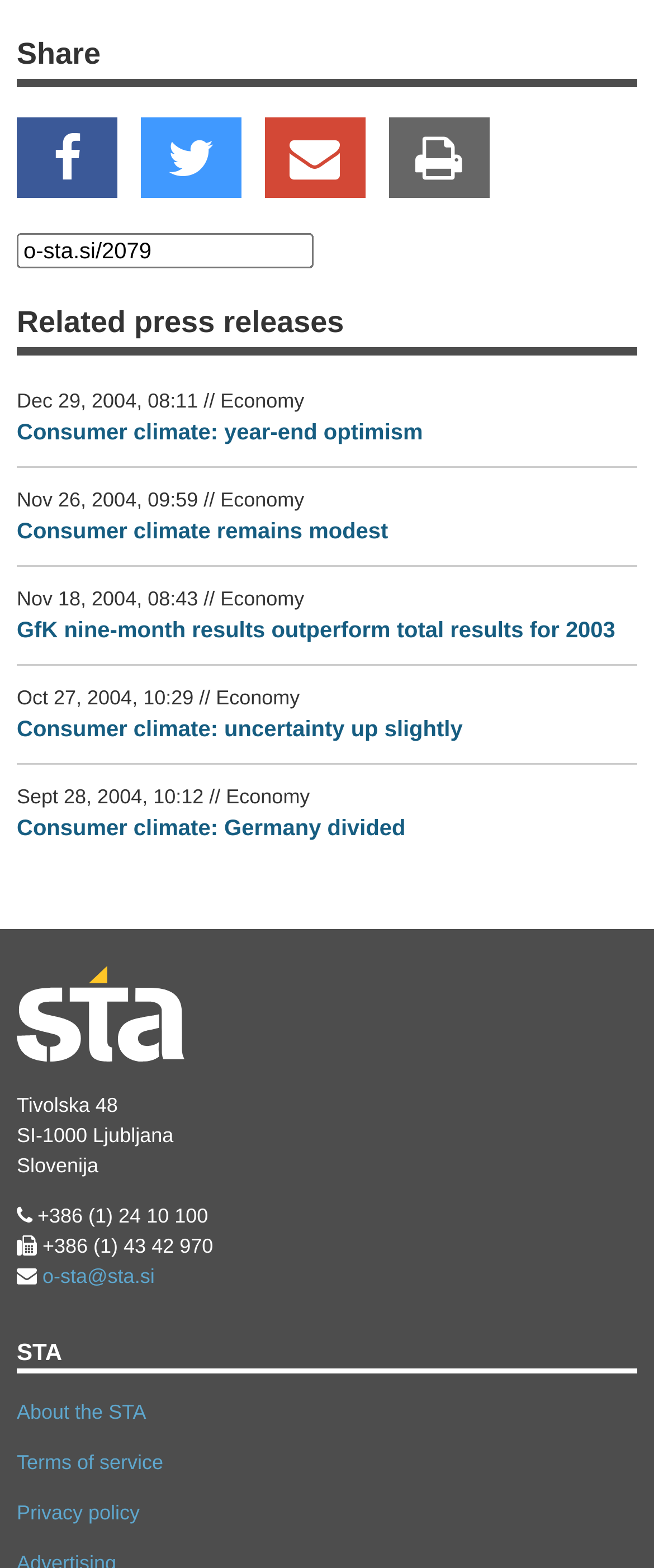What is the date of the first press release?
Please ensure your answer is as detailed and informative as possible.

The date of the first press release is 'Dec 29, 2004' because the first press release has a child element with the type 'time' and OCR text 'Dec 29, 2004, 08:11'.